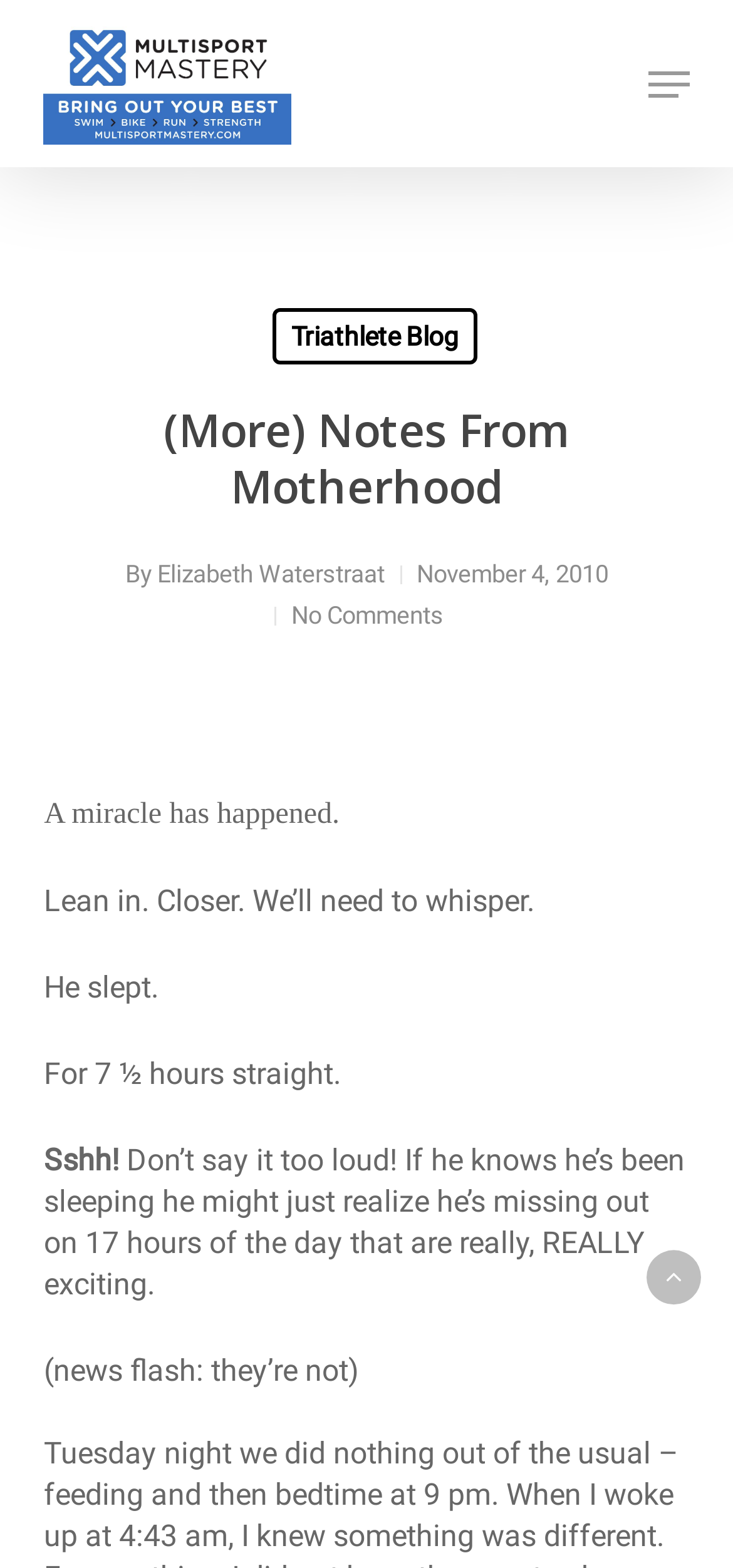Look at the image and answer the question in detail:
How many comments does the article have?

I determined the answer by examining the link element with the text 'No Comments', which suggests that there are no comments on the article.